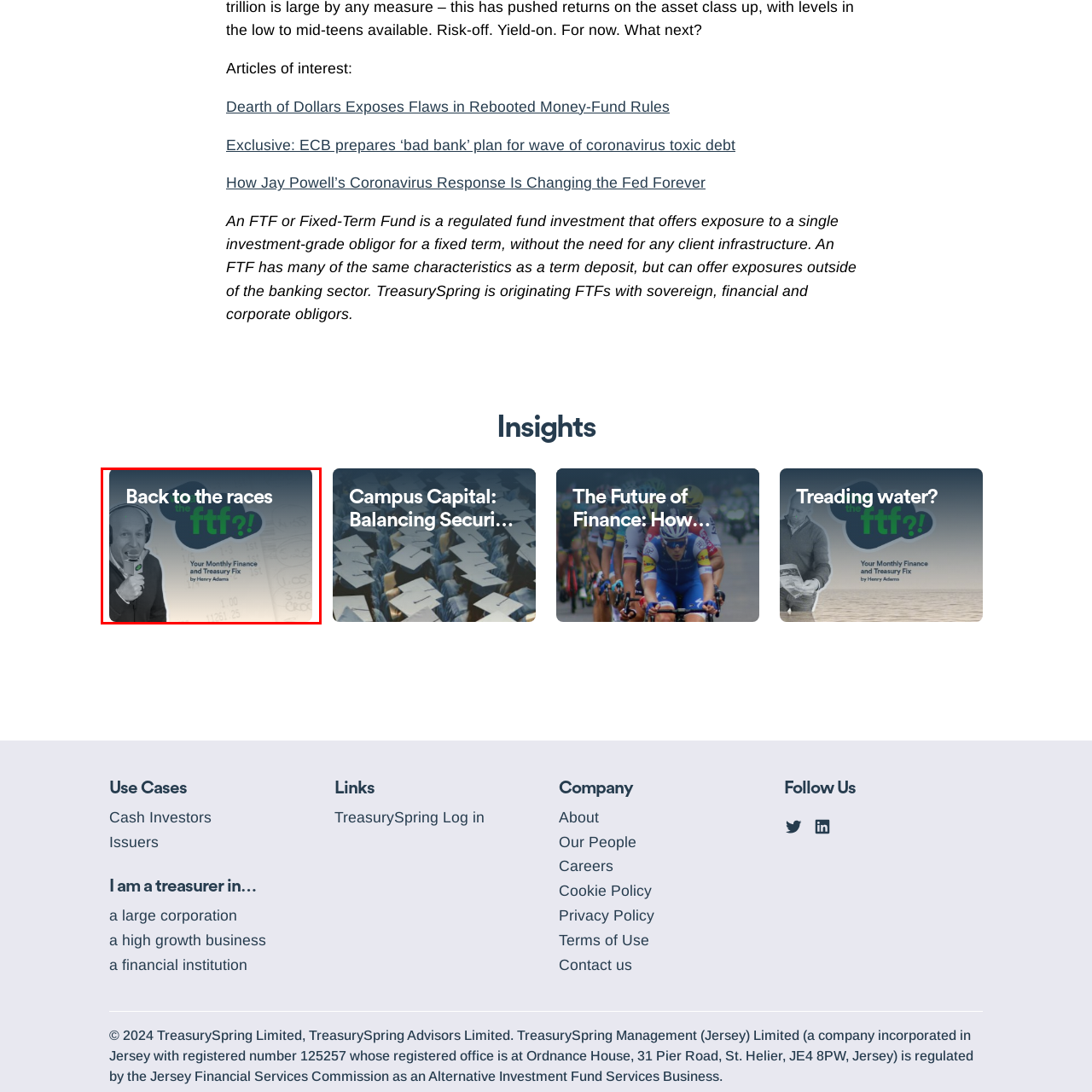Please provide a thorough description of the image inside the red frame.

The image features a promotional graphic for a finance and treasury-related article titled "Back to the races." In the foreground, a man appears to be speaking into a microphone, suggesting an engaging, conversational style. The background includes faint outlines of financial documents, emphasizing the theme of finance. Below the main title, a subtitle reads "Your Monthly Finance and Treasury Fix," credited to author Henry Adams. The overall design blends modern typographic elements with imagery that resonates with finance professionals, capturing the essence of information sharing in the finance sector.